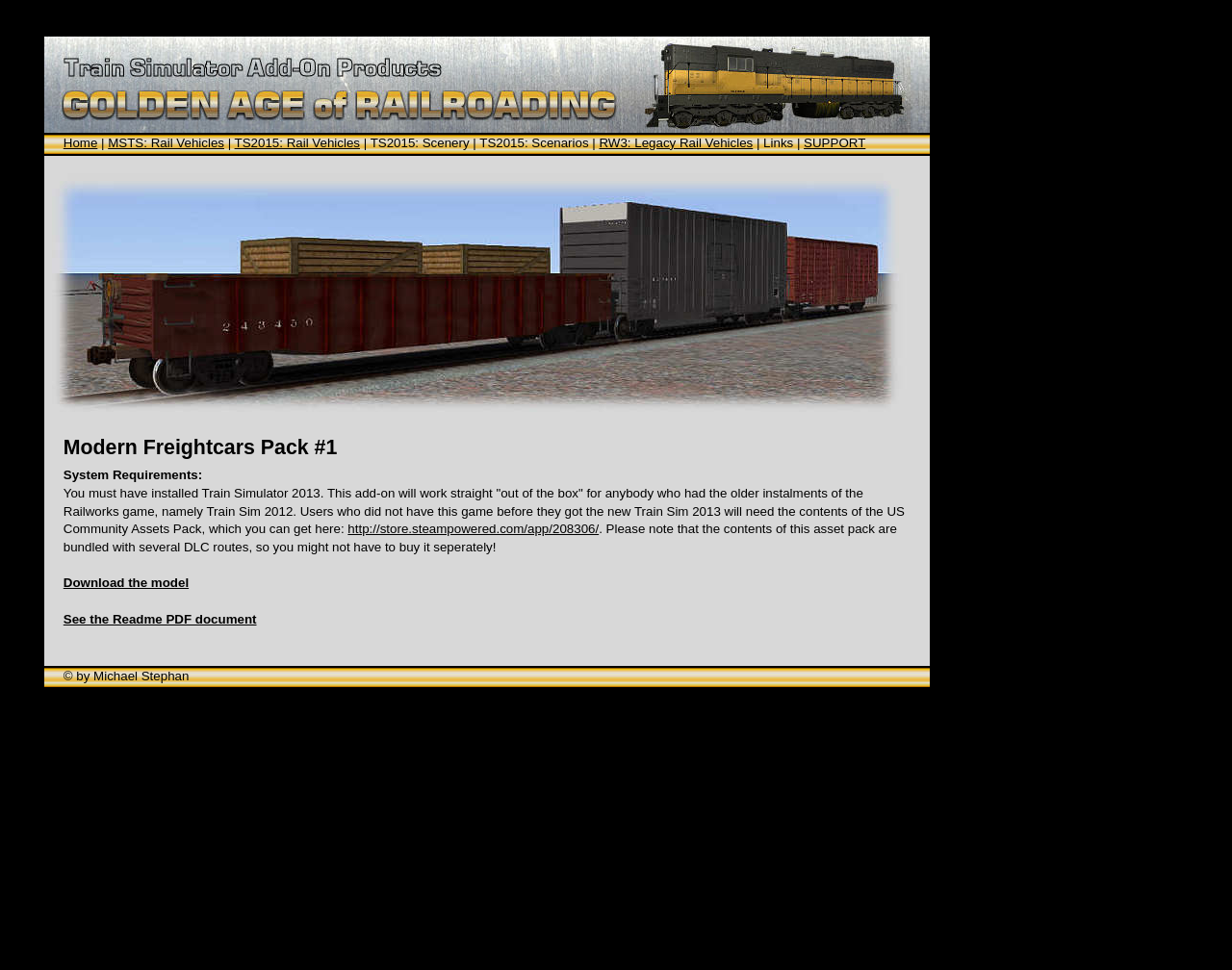What is the purpose of the US Community Assets Pack?
Identify the answer in the screenshot and reply with a single word or phrase.

For users without Train Sim 2012